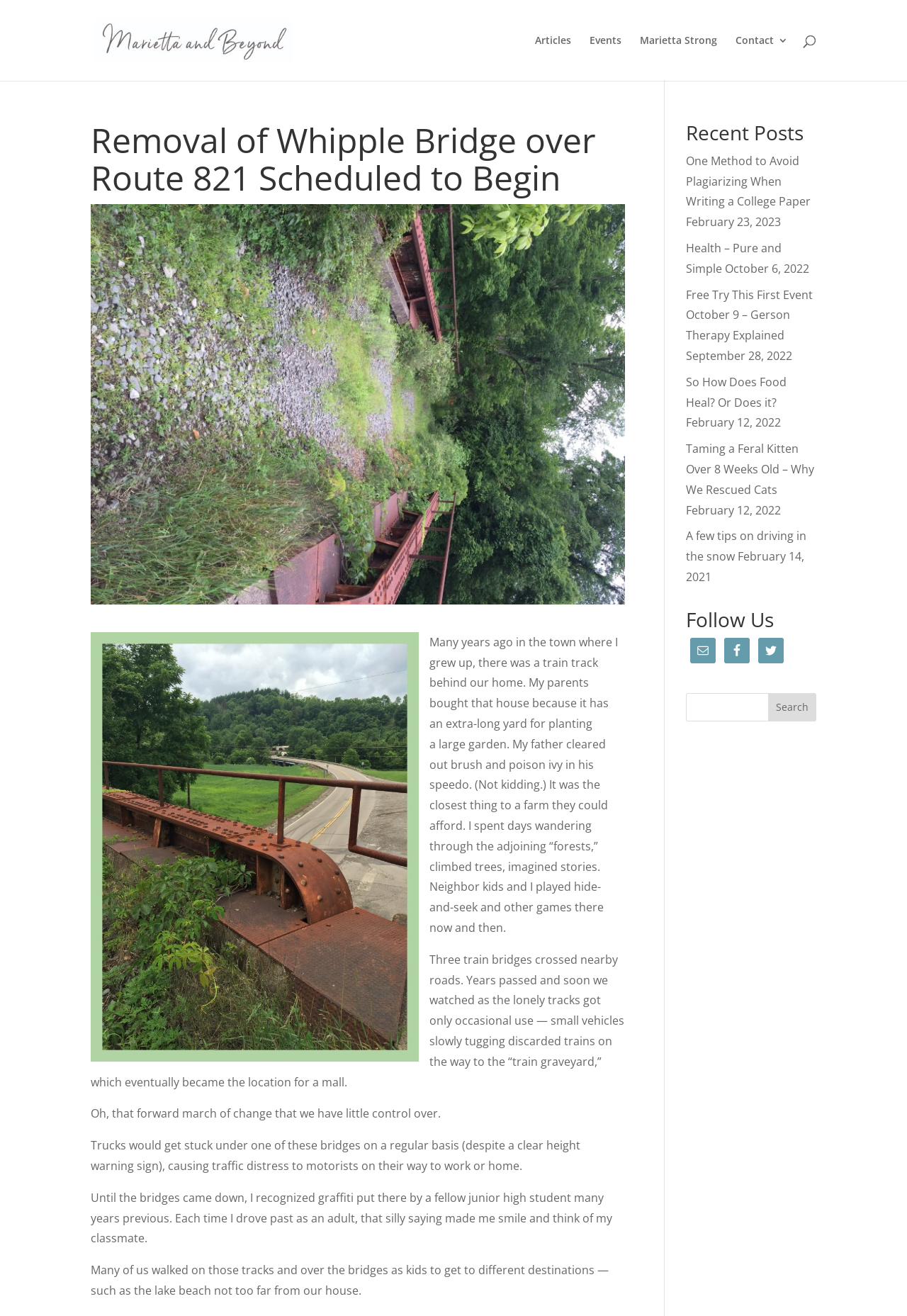Identify the bounding box coordinates of the specific part of the webpage to click to complete this instruction: "View recent posts".

[0.756, 0.093, 0.9, 0.115]